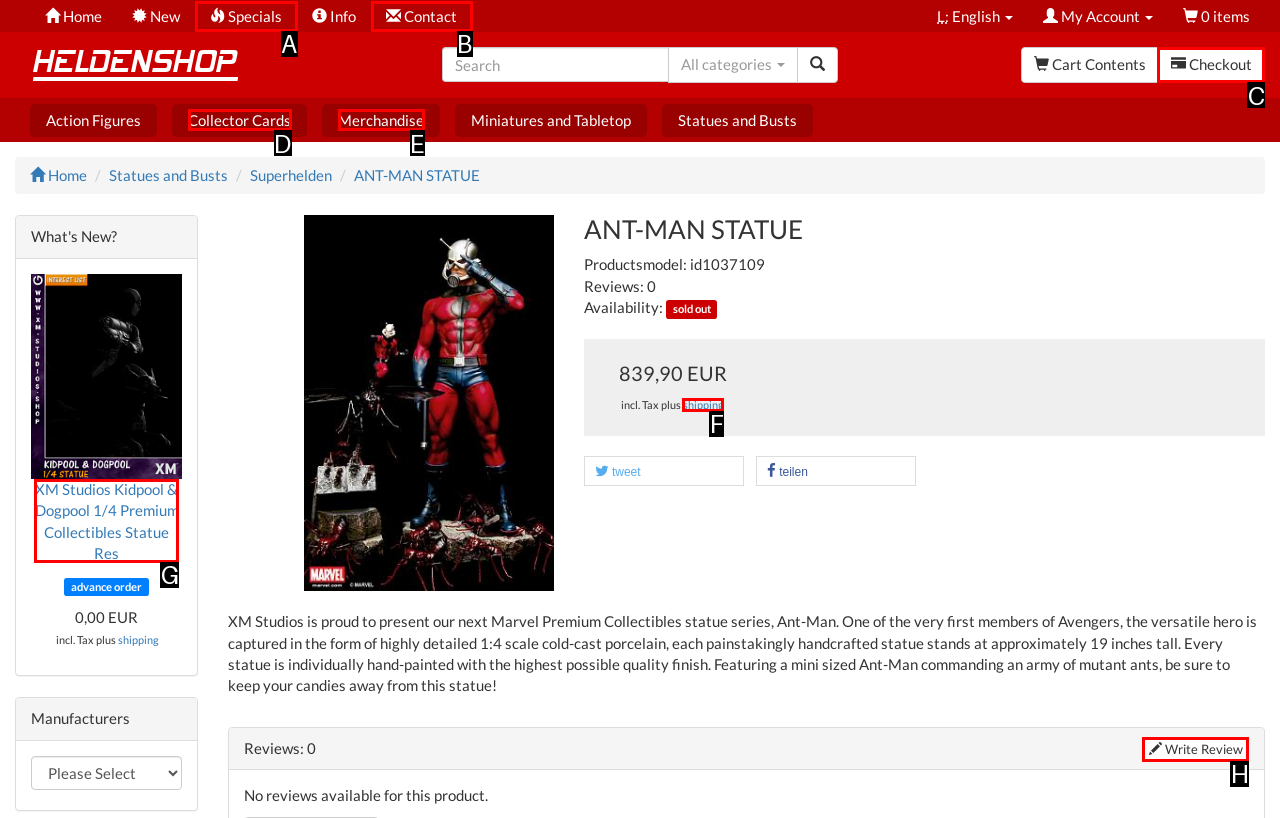Select the HTML element that fits the following description: shipping
Provide the letter of the matching option.

F